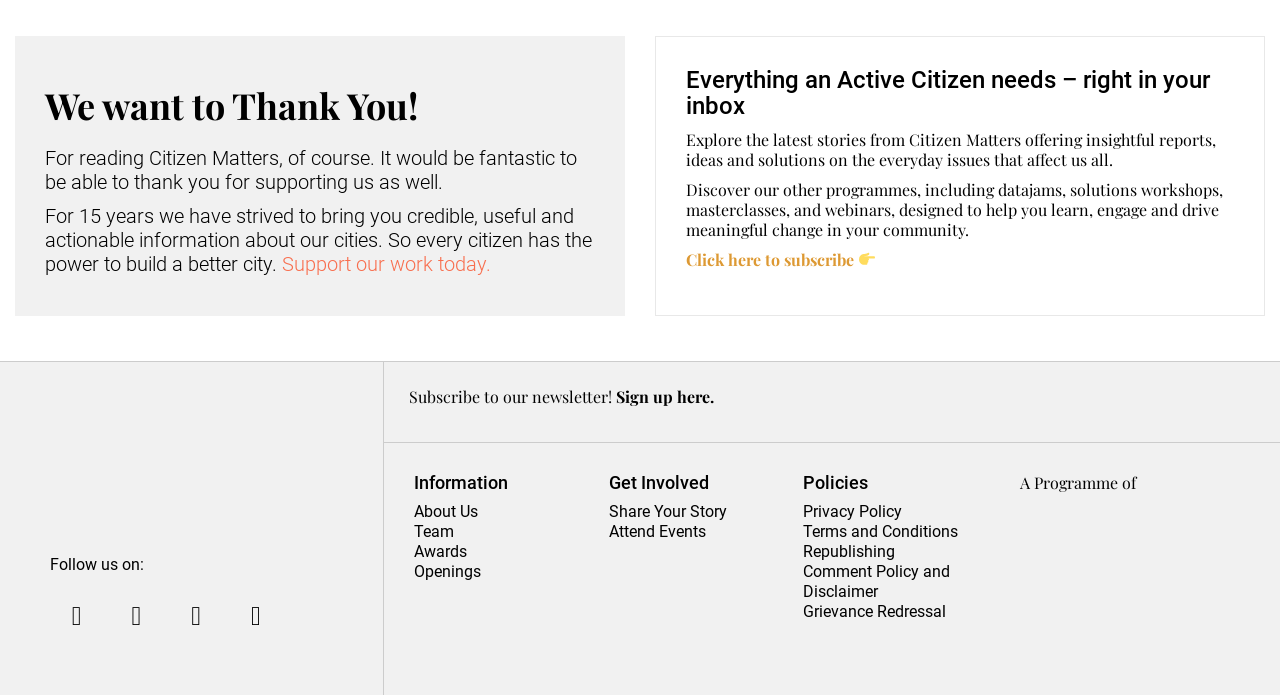Locate the bounding box coordinates of the UI element described by: "Support our work today.". The bounding box coordinates should consist of four float numbers between 0 and 1, i.e., [left, top, right, bottom].

[0.22, 0.362, 0.384, 0.397]